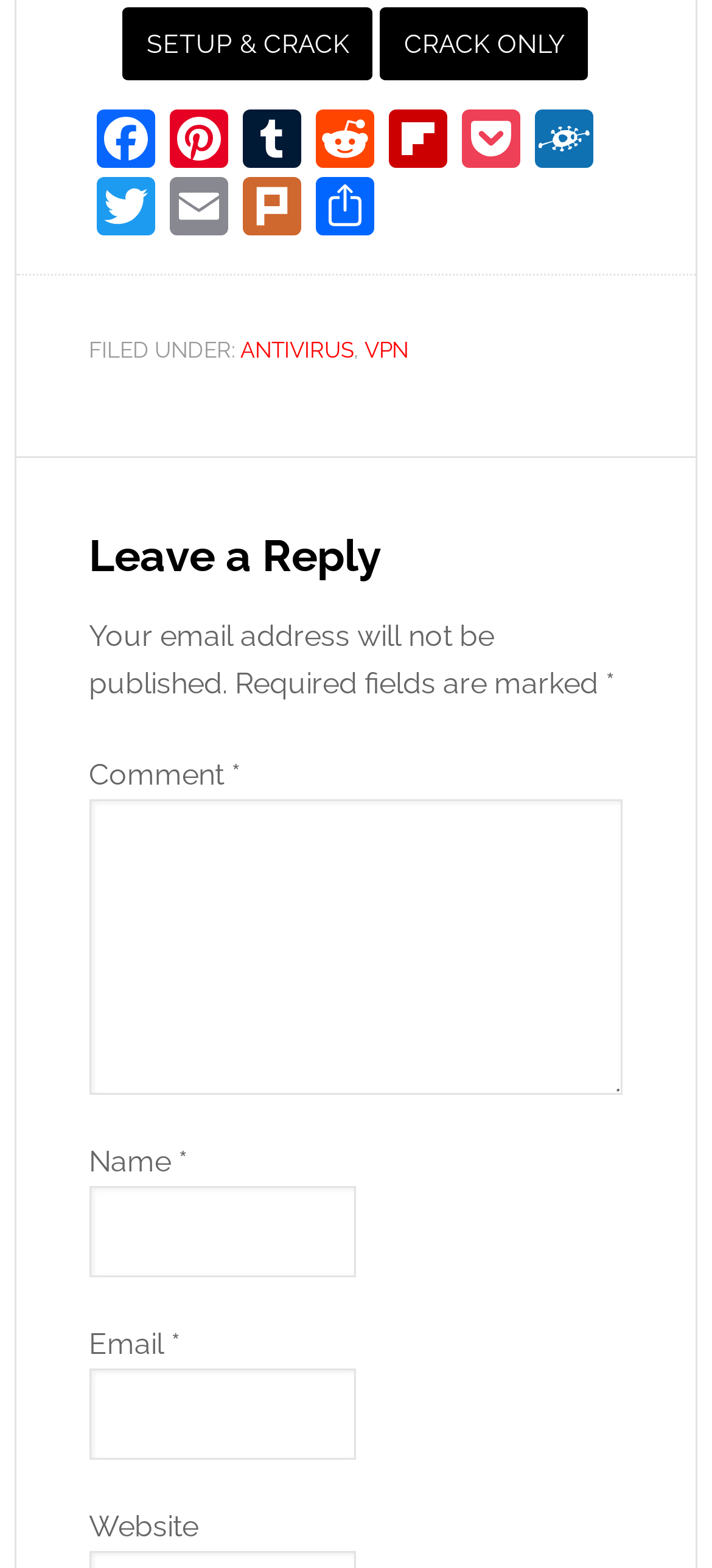Please determine the bounding box coordinates of the element's region to click in order to carry out the following instruction: "Type your name". The coordinates should be four float numbers between 0 and 1, i.e., [left, top, right, bottom].

[0.125, 0.756, 0.5, 0.814]